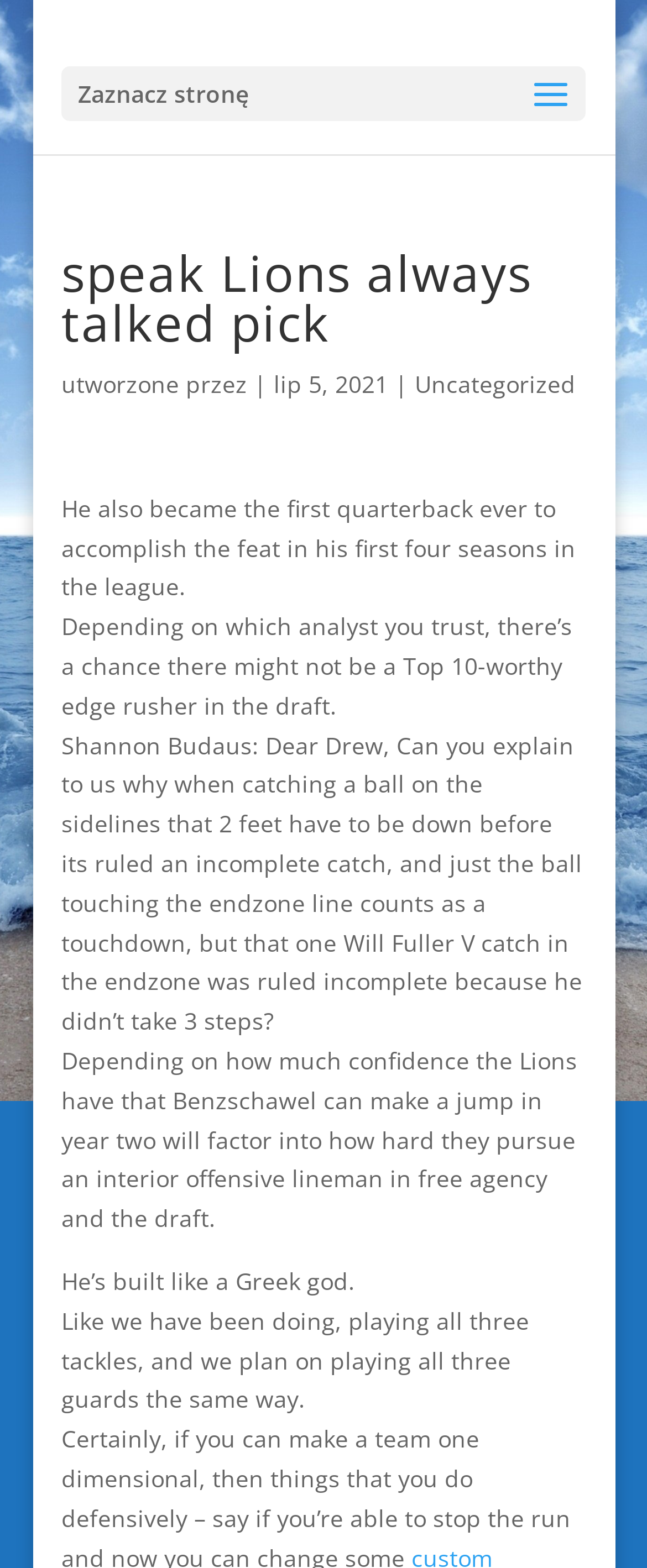What is the category of the article? Observe the screenshot and provide a one-word or short phrase answer.

Uncategorized